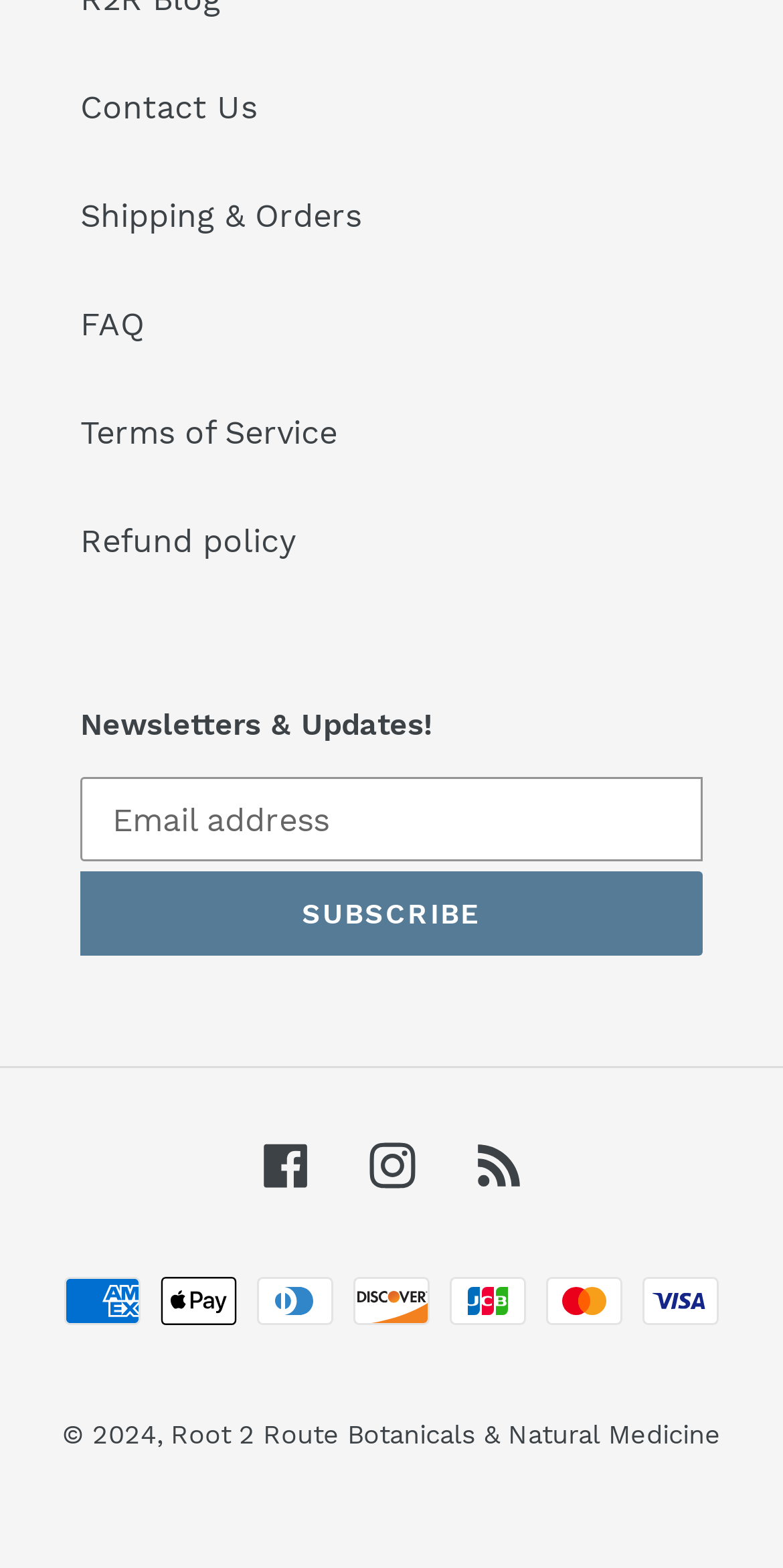Can you provide the bounding box coordinates for the element that should be clicked to implement the instruction: "Subscribe to newsletters"?

[0.103, 0.556, 0.897, 0.61]